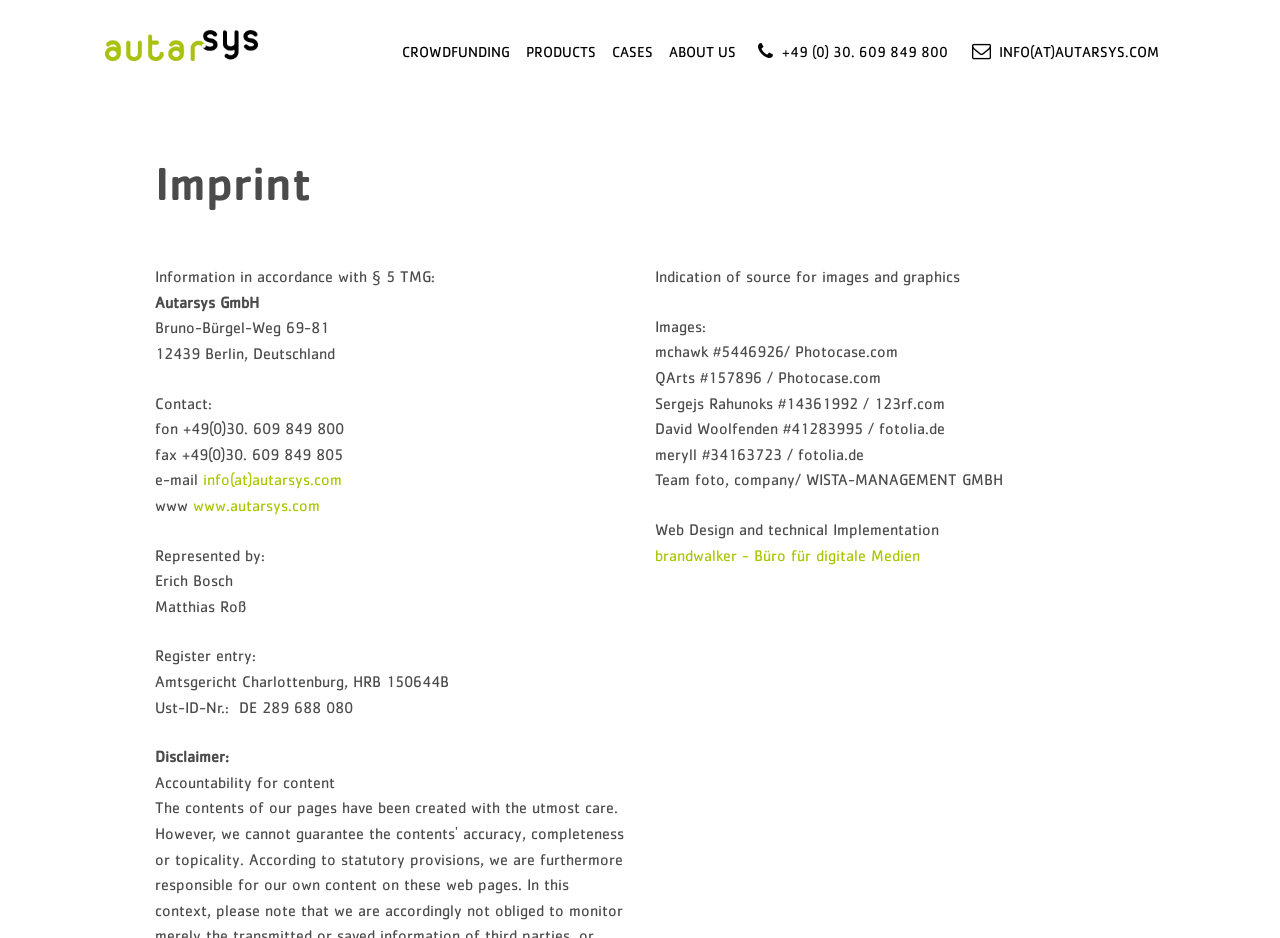Determine the coordinates of the bounding box for the clickable area needed to execute this instruction: "Click the logo of Autarsys".

[0.082, 0.032, 0.202, 0.065]